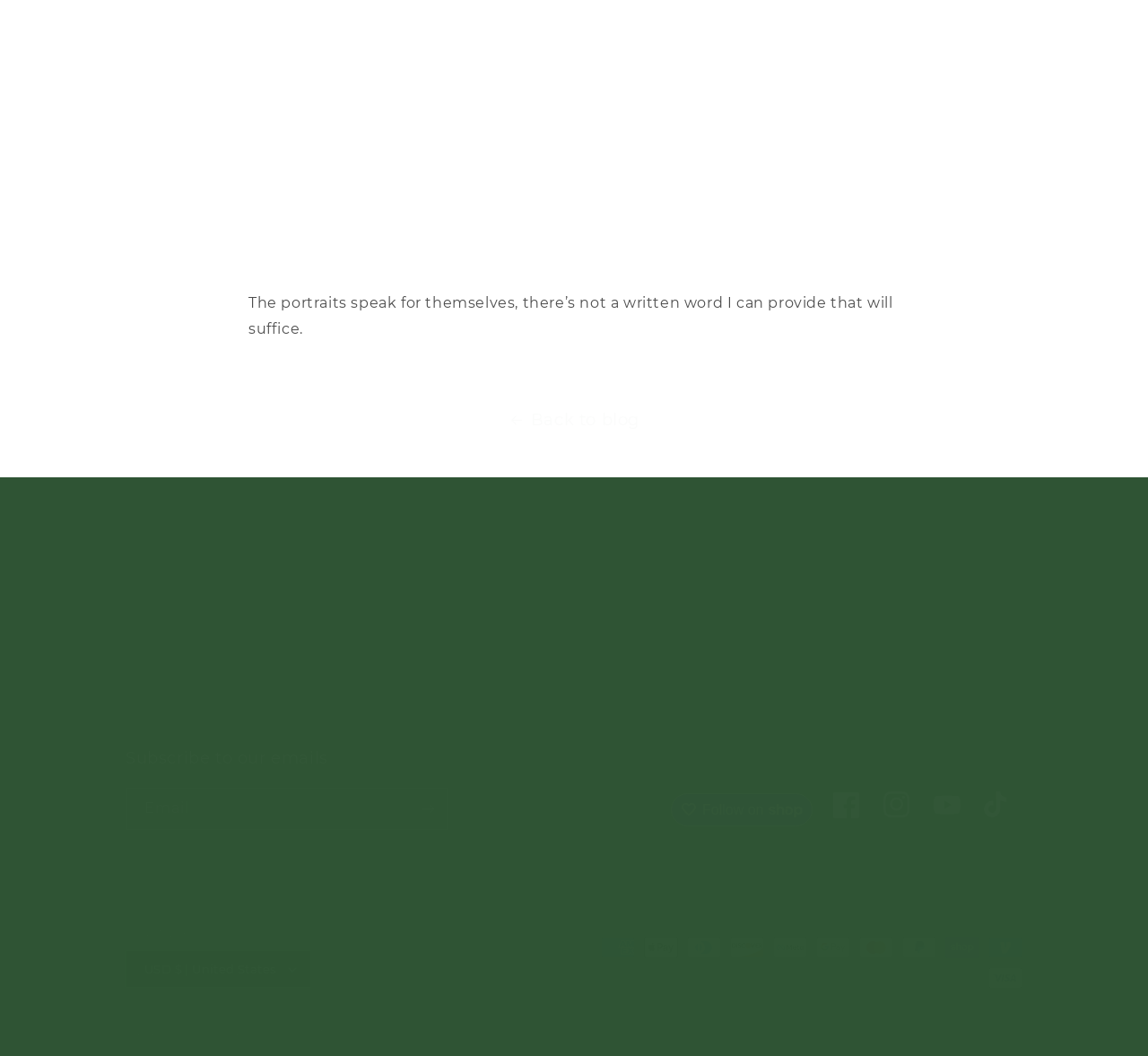Identify the bounding box coordinates of the region that needs to be clicked to carry out this instruction: "Select the country/region". Provide these coordinates as four float numbers ranging from 0 to 1, i.e., [left, top, right, bottom].

[0.109, 0.9, 0.271, 0.936]